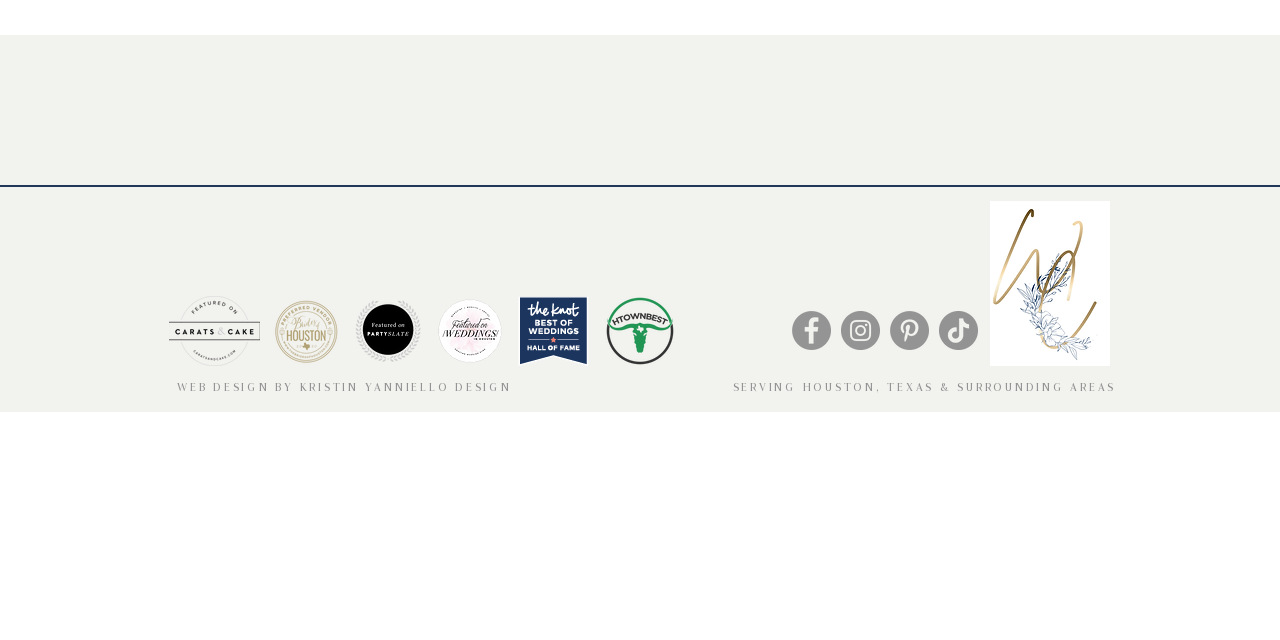Determine the bounding box for the described UI element: "aria-label="TikTok"".

[0.734, 0.486, 0.764, 0.547]